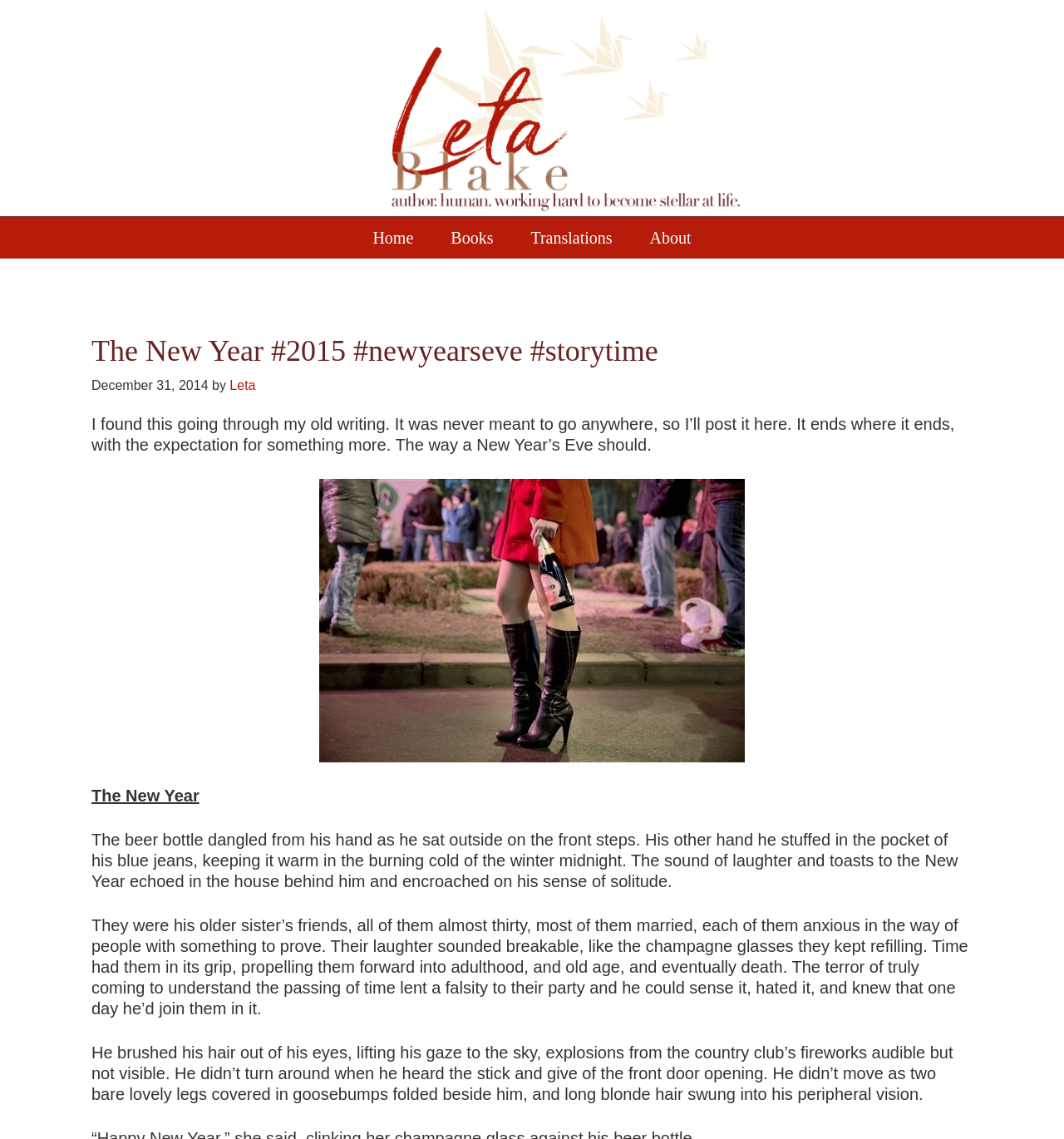Determine the bounding box coordinates of the area to click in order to meet this instruction: "Click on the 'Home' link".

[0.335, 0.191, 0.404, 0.227]